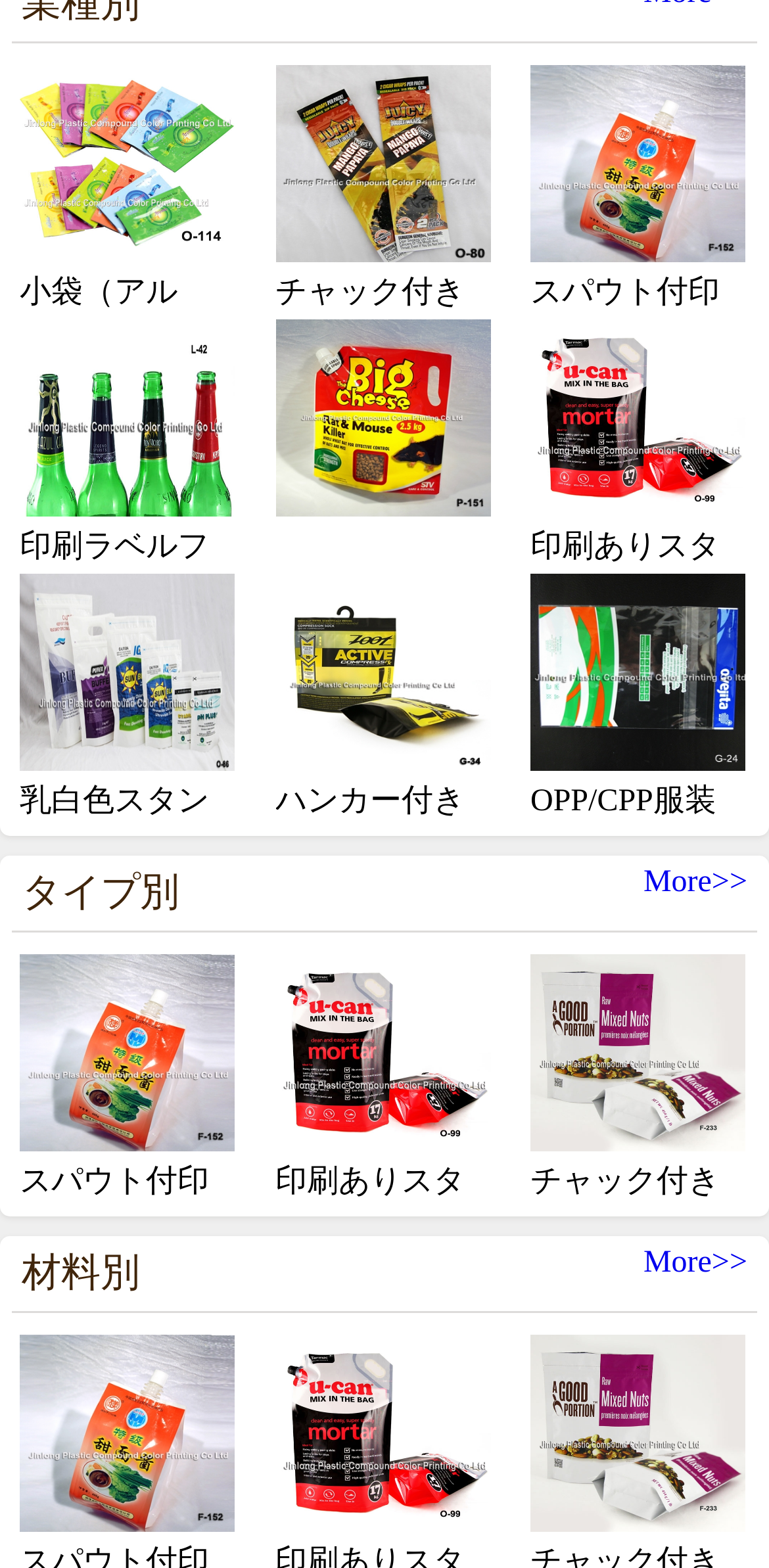Using the provided element description: "More>>", identify the bounding box coordinates. The coordinates should be four floats between 0 and 1 in the order [left, top, right, bottom].

[0.837, 0.795, 0.972, 0.816]